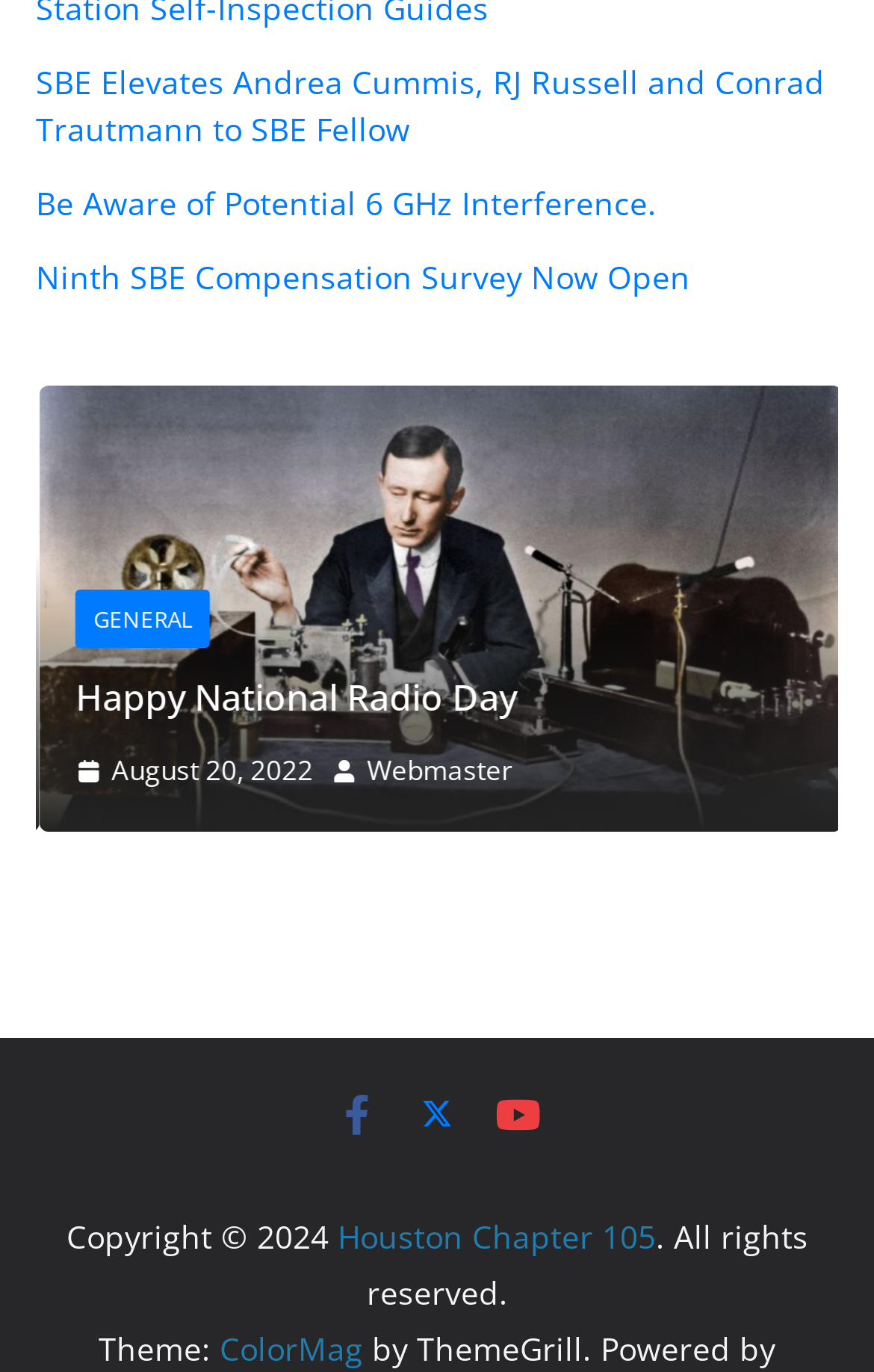What is the copyright year?
Give a single word or phrase as your answer by examining the image.

2024